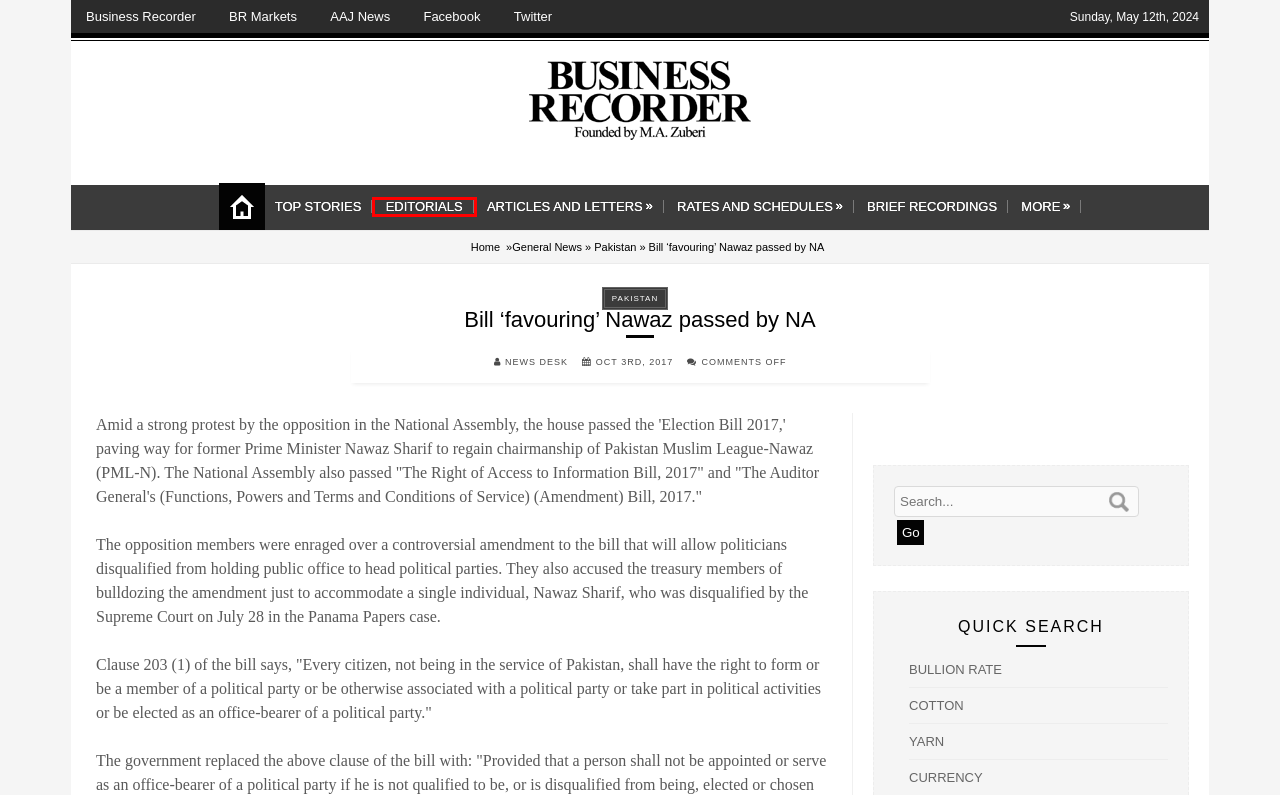With the provided screenshot showing a webpage and a red bounding box, determine which webpage description best fits the new page that appears after clicking the element inside the red box. Here are the options:
A. Editorials – Business Recorder
B. Top Stories – Business Recorder
C. Pakistan – Business Recorder
D. General News – Business Recorder
E. Business Recorder – Pakistan's first financial daily.
F. Rates – Business Recorder
G. Rates and Schedules – Business Recorder
H. Home - Business Recorder

A